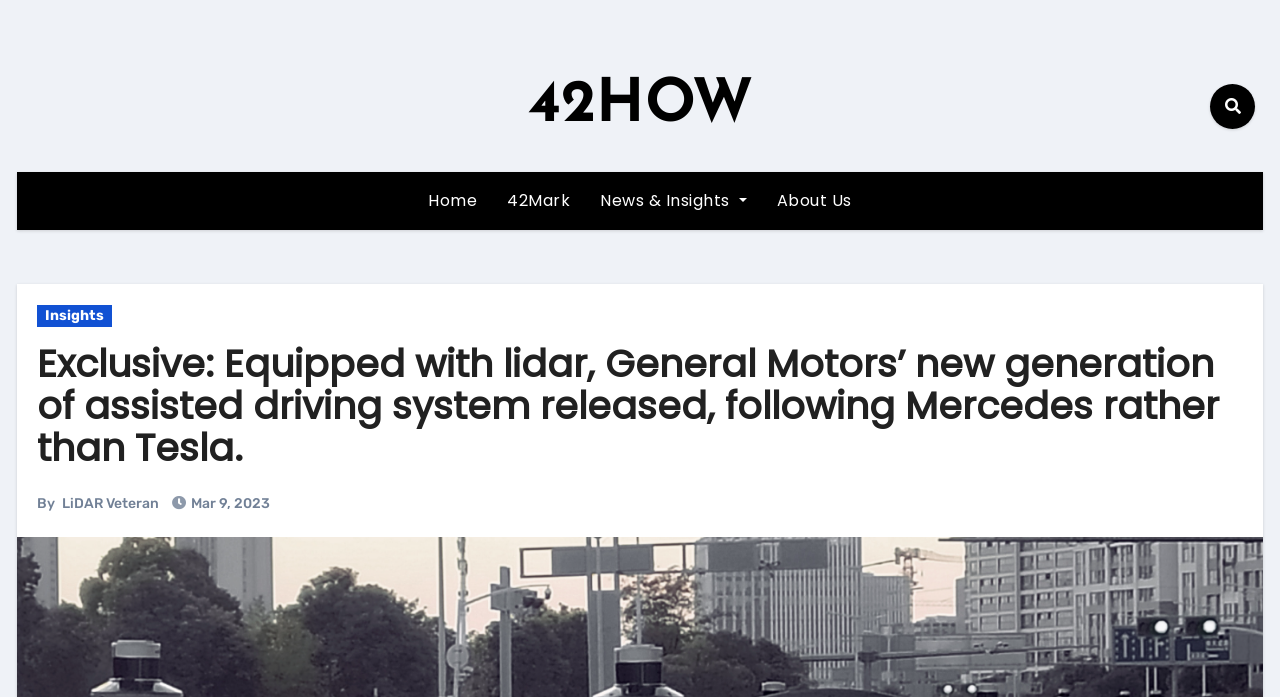Please identify the bounding box coordinates of where to click in order to follow the instruction: "read About Us".

[0.595, 0.247, 0.677, 0.331]